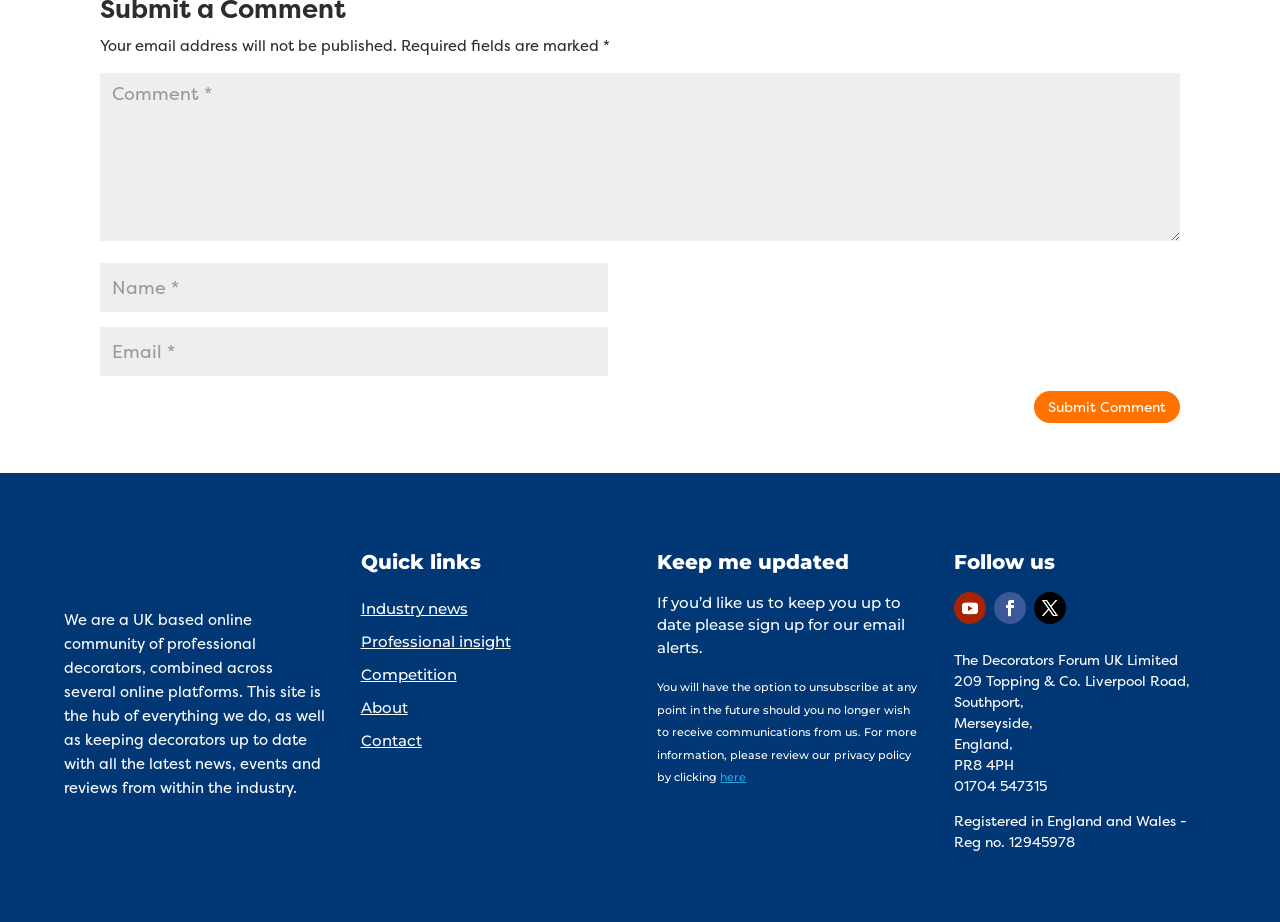Can you provide the bounding box coordinates for the element that should be clicked to implement the instruction: "Click on the 'Home' link"?

None